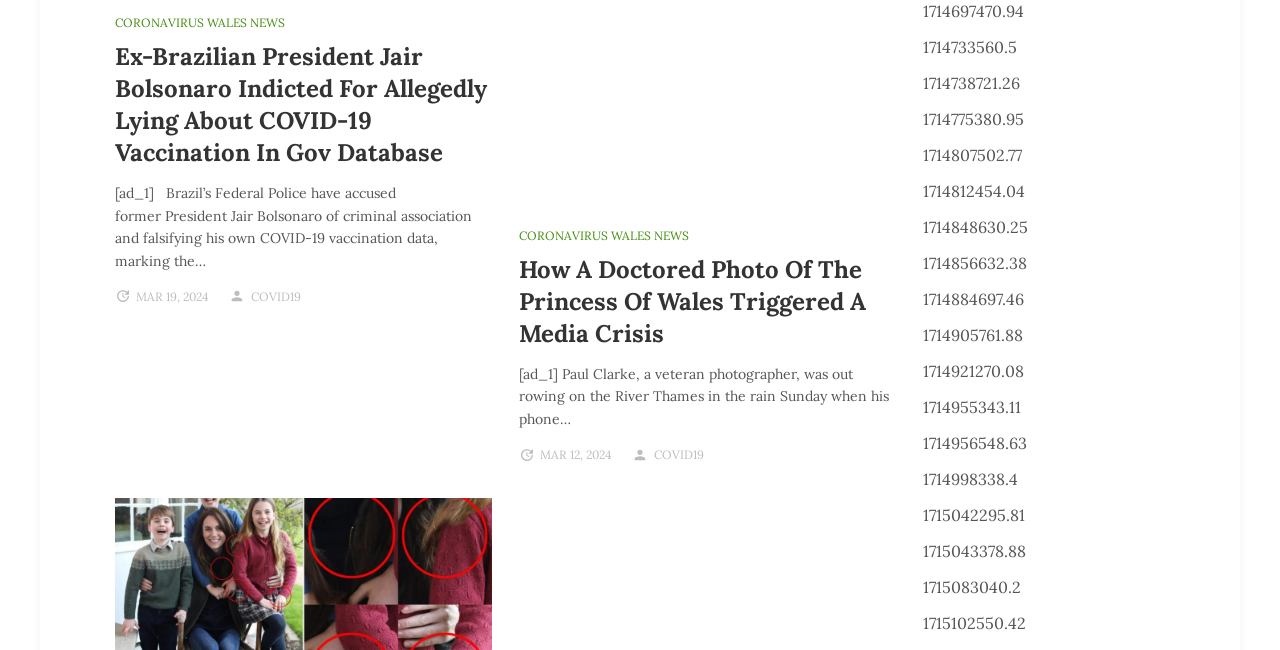What is the topic of the first news article?
Use the information from the screenshot to give a comprehensive response to the question.

The first news article has a heading that mentions 'COVID-19 vaccination' and 'Ex-Brazilian President Jair Bolsonaro', indicating that the topic is related to COVID-19 vaccination.